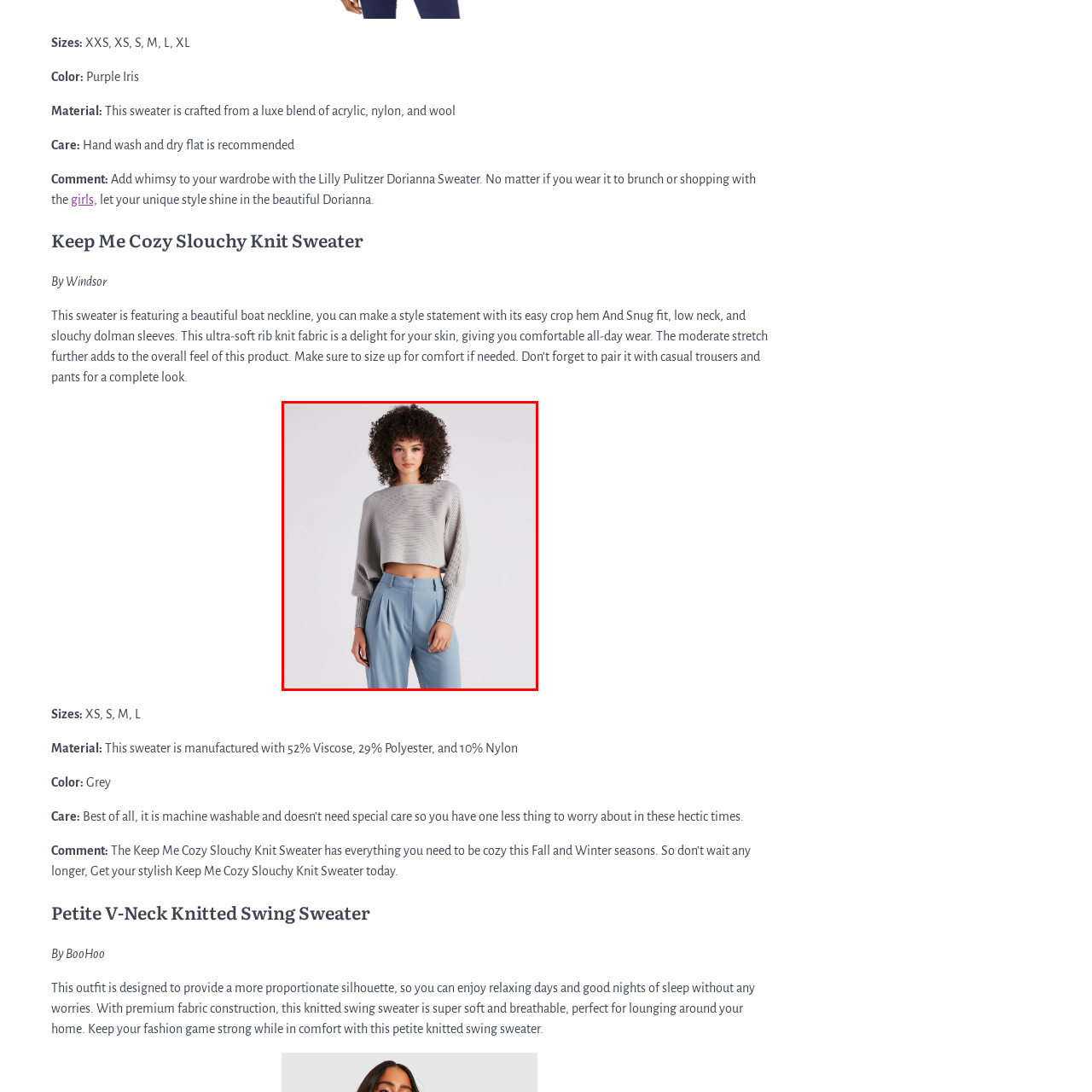What is the material of the sweater?
Refer to the image highlighted by the red box and give a one-word or short-phrase answer reflecting what you see.

Ultra-soft rib knit fabric